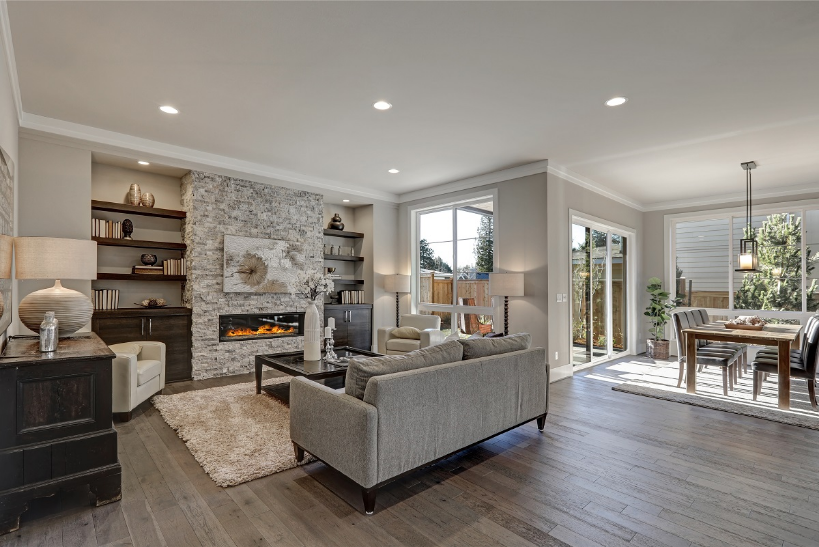Identify and describe all the elements present in the image.

The image captures a beautifully designed living room that exudes modern elegance. Centered around a cozy arrangement of gray sofas and a stylish coffee table, the space is enhanced by a striking stone fireplace that adds warmth and character. Flanking the fireplace are built-in shelves adorned with decorative items, creating an inviting atmosphere. 

Natural light floods in through large windows, illuminating the room and connecting it to an outdoor dining area visible through glass doors. The hardwood flooring, combined with a plush area rug, adds to the warmth and comfort of the space. Overall, this living room showcases a harmonious blend of aesthetics and functionality, appealing to residential property owners considering home renovations or improvements.